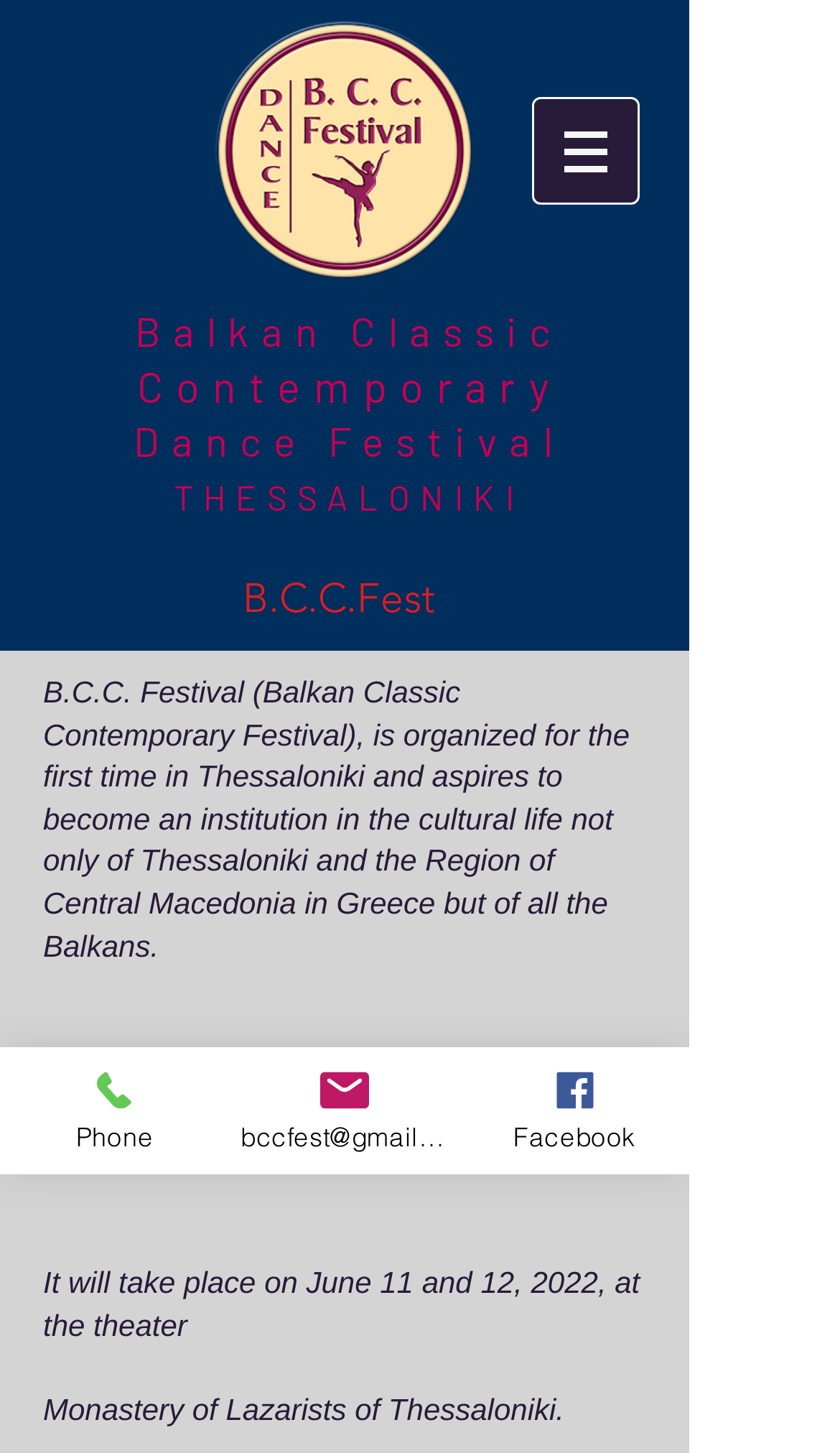Identify the bounding box coordinates of the element to click to follow this instruction: 'Apply Online'. Ensure the coordinates are four float values between 0 and 1, provided as [left, top, right, bottom].

None